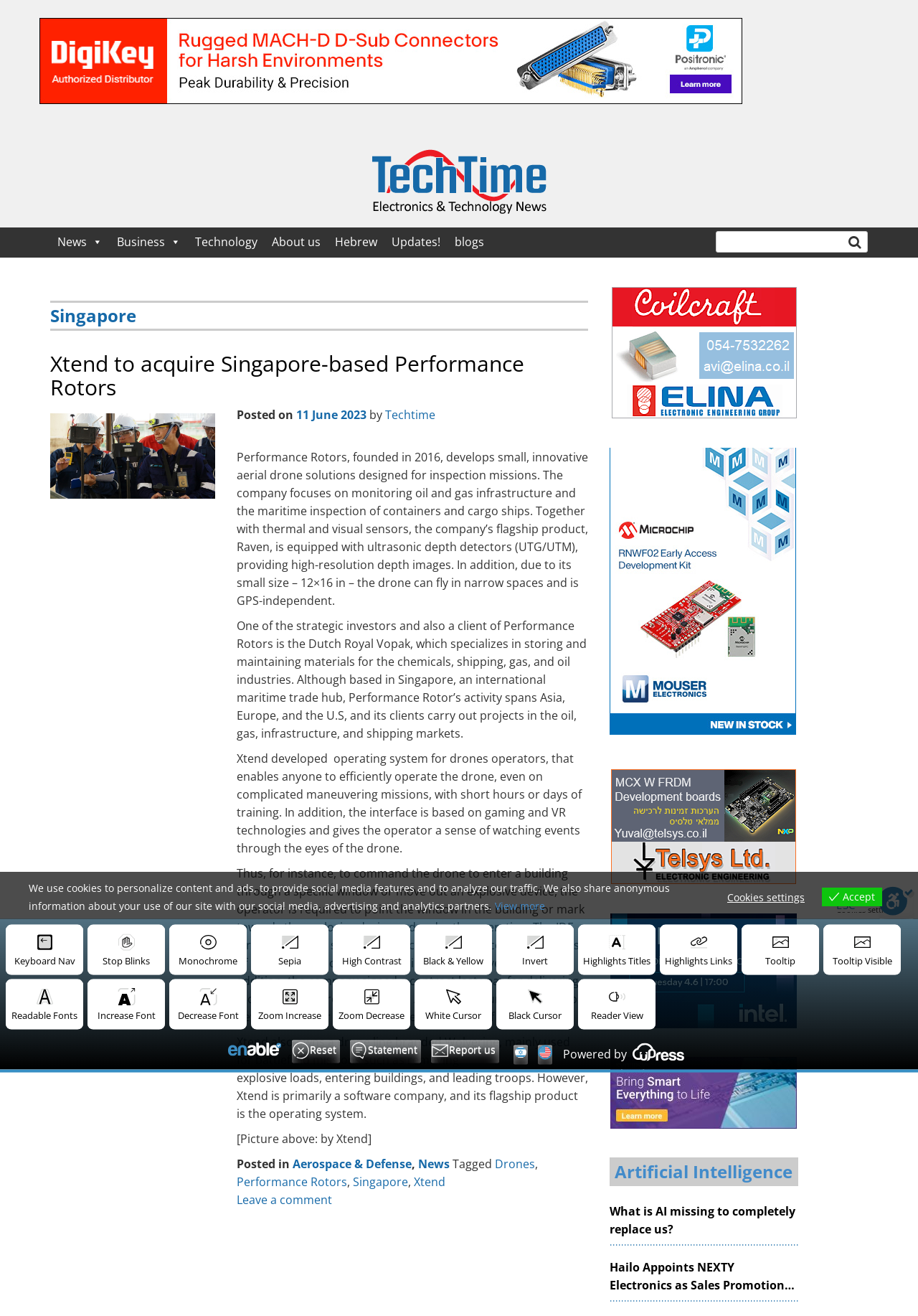Find the bounding box coordinates for the HTML element specified by: "11 June 202311 June 2023".

[0.323, 0.309, 0.399, 0.321]